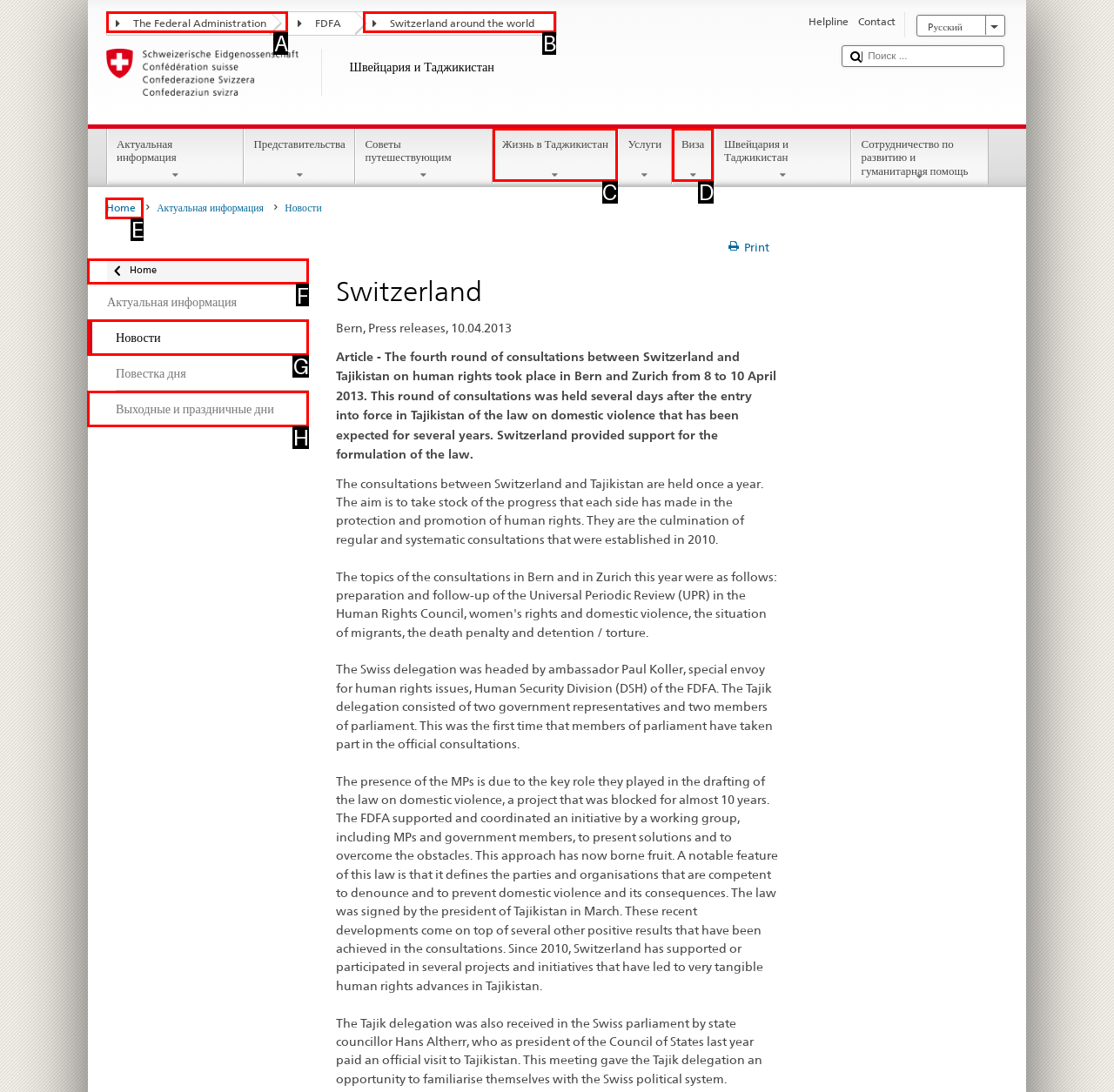Based on the description: Switzerland around the world, select the HTML element that best fits. Reply with the letter of the correct choice from the options given.

B